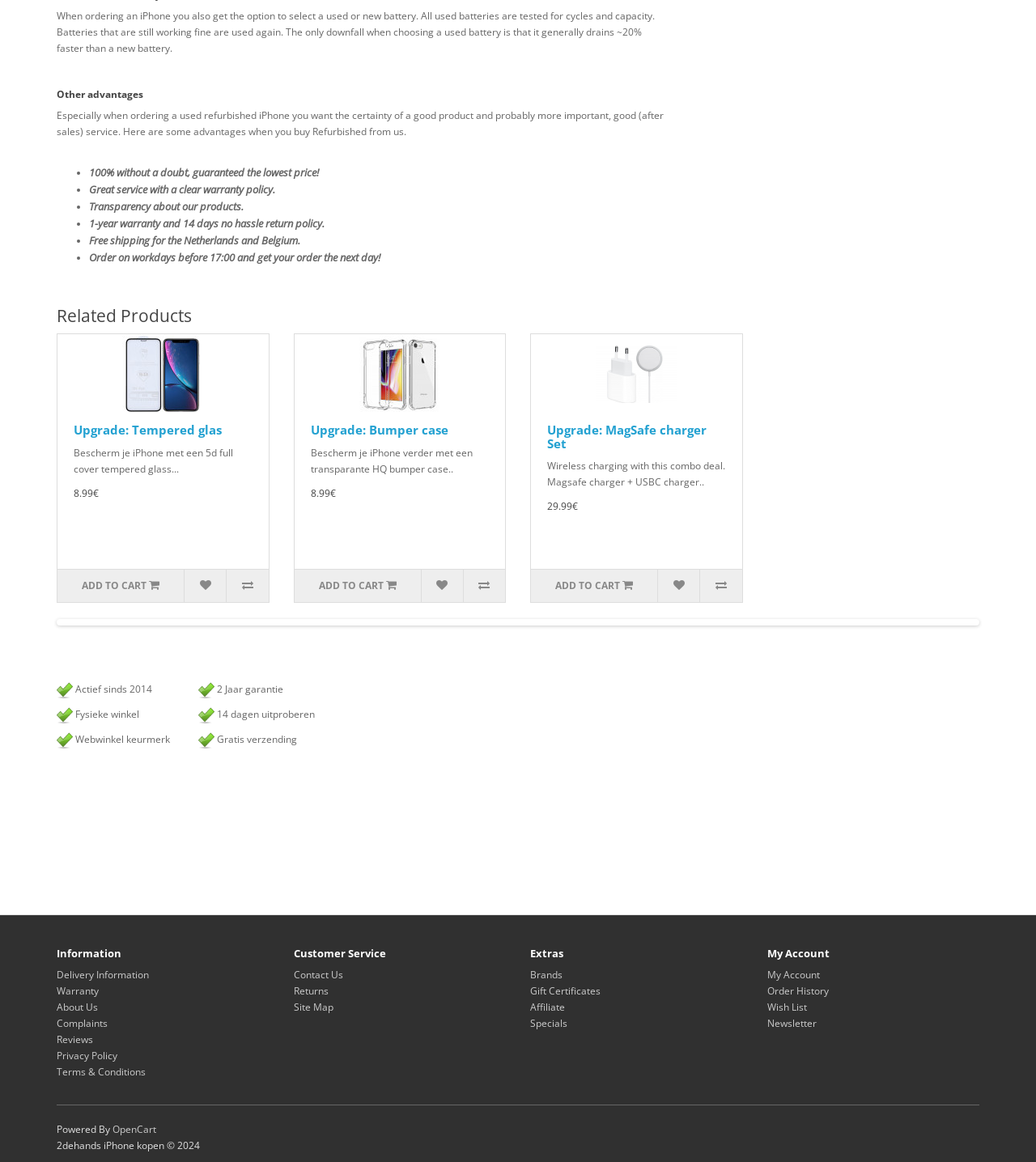What is the price of the tempered glass upgrade?
Please provide a detailed and comprehensive answer to the question.

The price of the tempered glass upgrade is mentioned in the 'Related Products' section, specifically under the 'Upgrade: Tempered glas' heading, where it says '8.99€'.